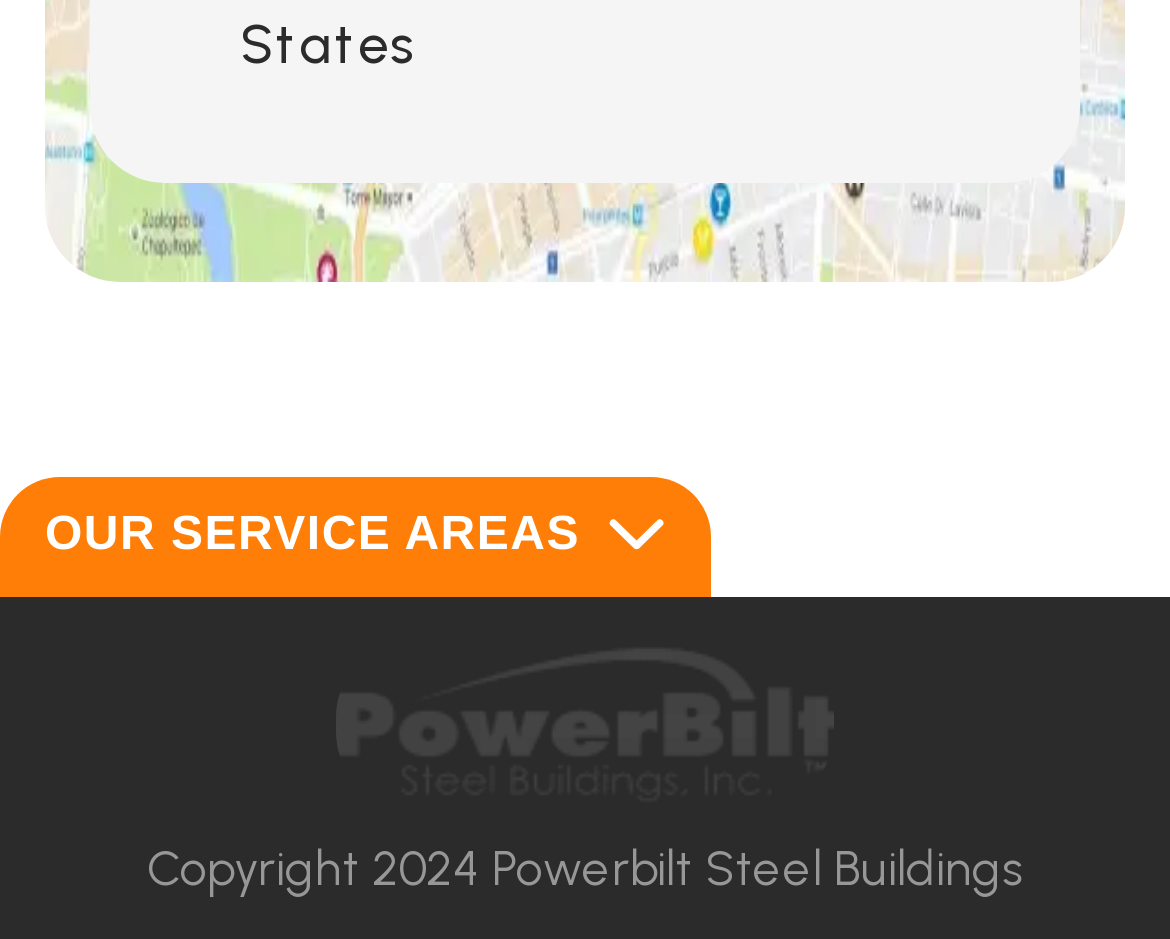Based on the visual content of the image, answer the question thoroughly: What is the company name?

I found the company name 'Powerbilt Steel Buildings' in the StaticText element with the copyright information at the bottom of the page.